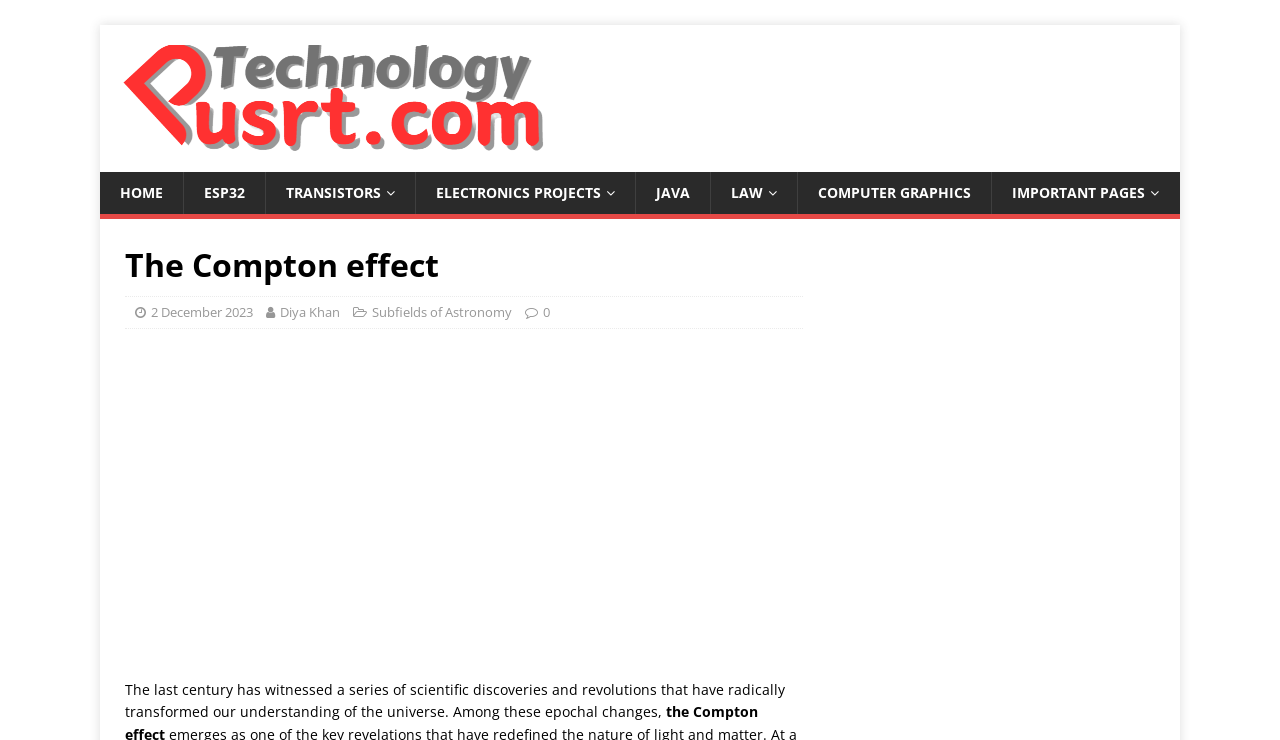Who is the author of the article?
Using the screenshot, give a one-word or short phrase answer.

Diya Khan